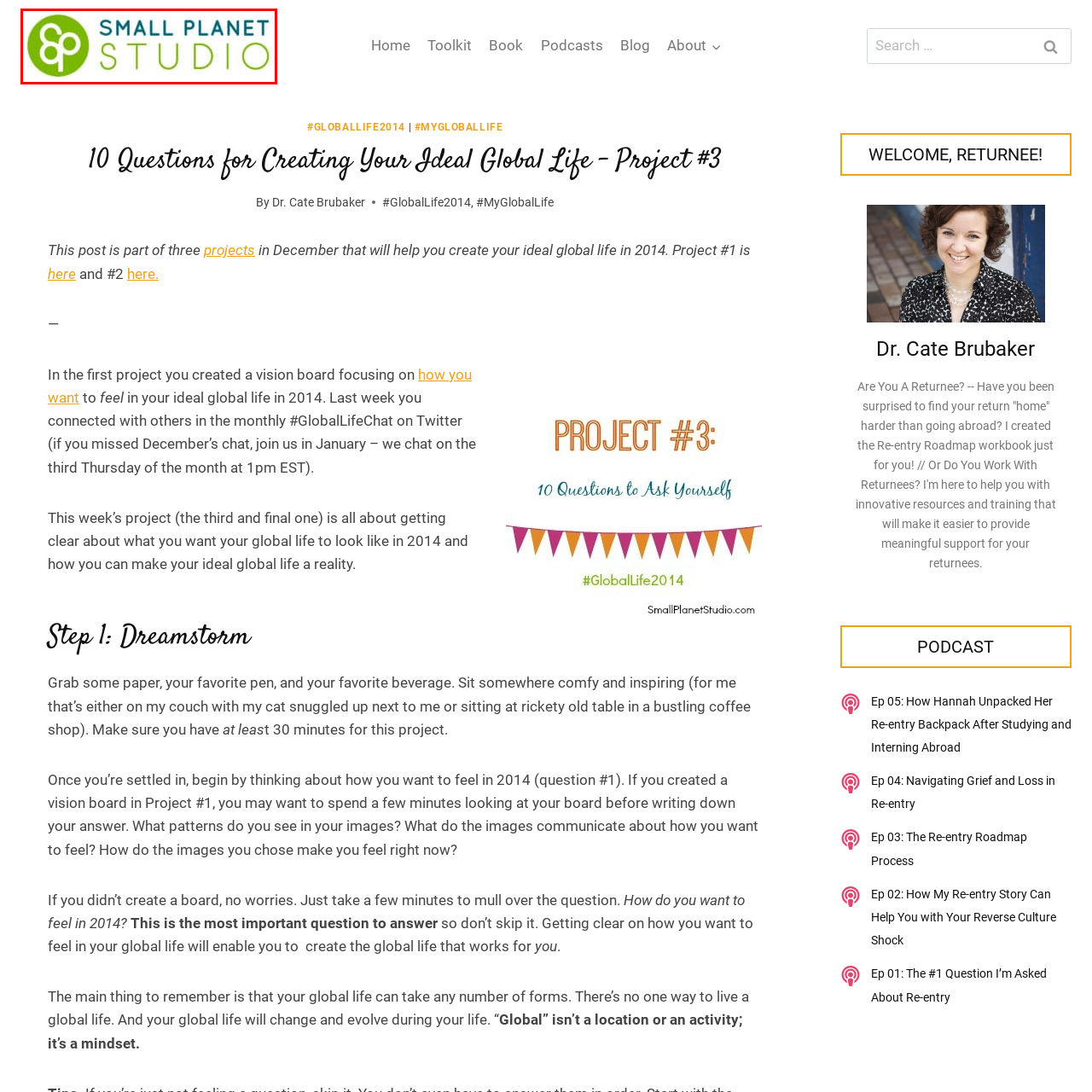What is the significance of the circular green shape?
View the portion of the image encircled by the red bounding box and give a one-word or short phrase answer.

Creativity and global perspective